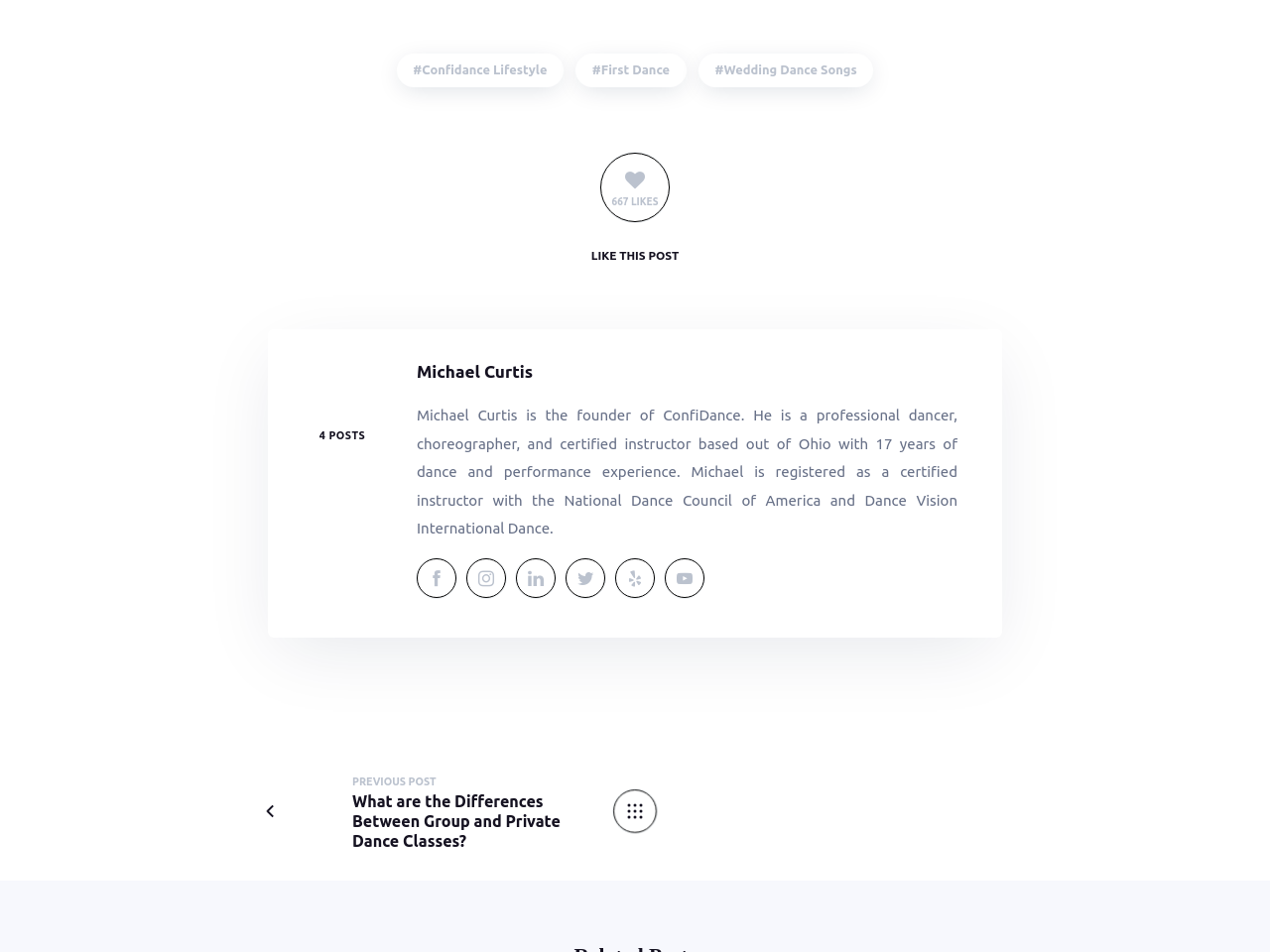Using the element description aria-label="LinkedIn", predict the bounding box coordinates for the UI element. Provide the coordinates in (top-left x, top-left y, bottom-right x, bottom-right y) format with values ranging from 0 to 1.

[0.406, 0.586, 0.438, 0.628]